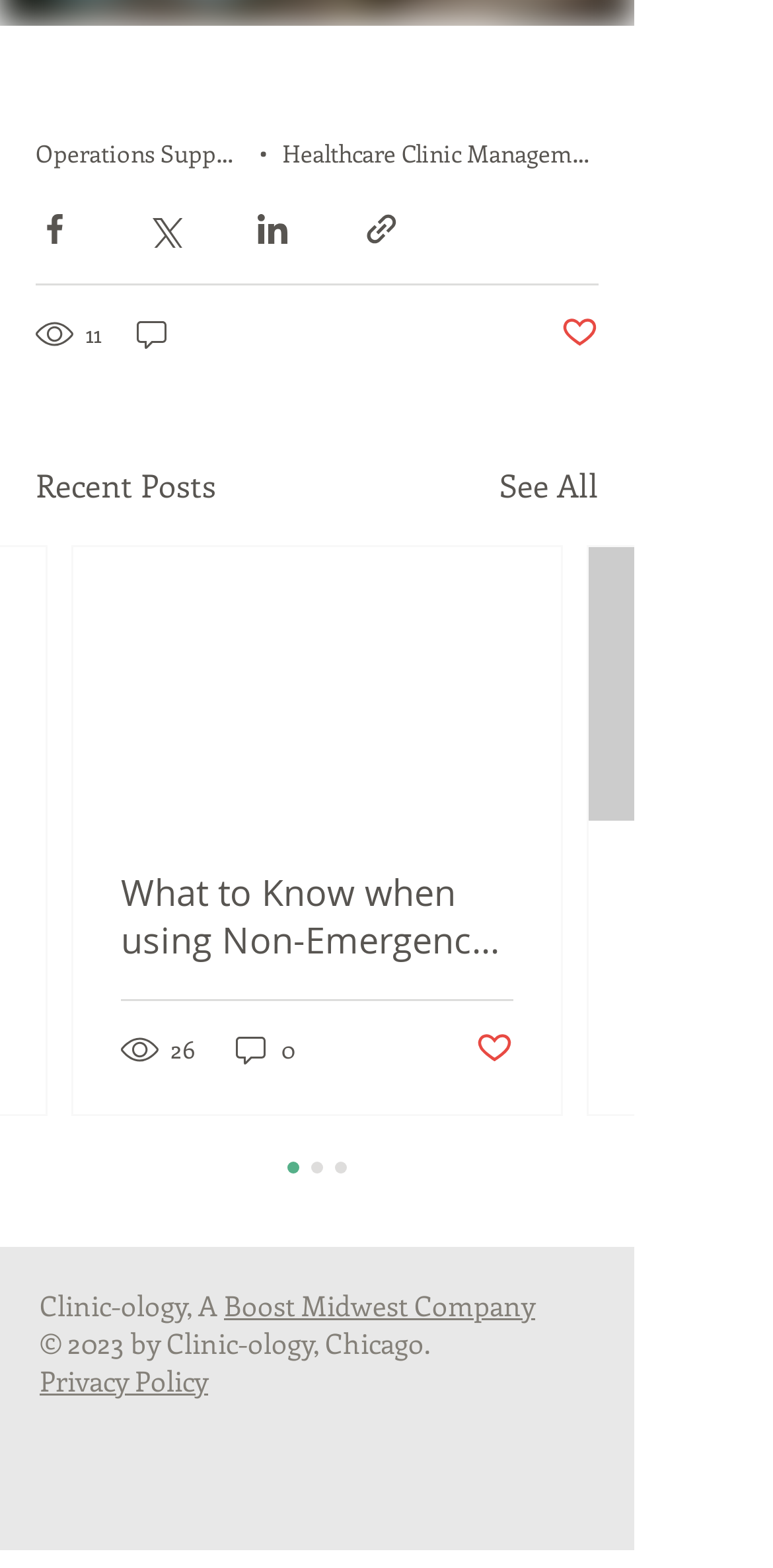Determine the bounding box for the UI element as described: "28". The coordinates should be represented as four float numbers between 0 and 1, formatted as [left, top, right, bottom].

[0.156, 0.657, 0.256, 0.681]